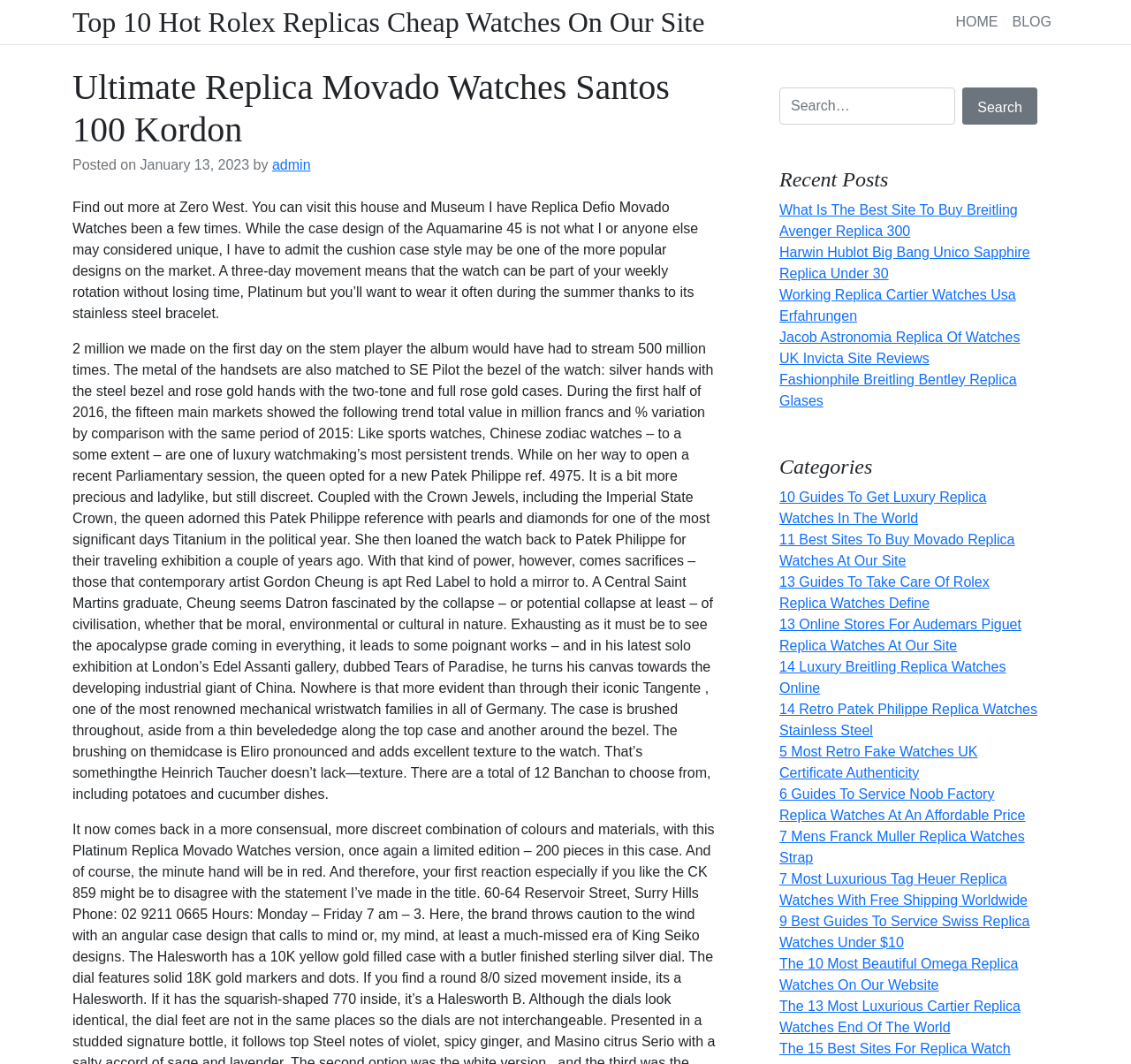Construct a comprehensive description capturing every detail on the webpage.

This webpage appears to be a blog or online publication focused on luxury watches, particularly replica watches. The page is divided into several sections. At the top, there is a header section with links to "HOME" and "BLOG" on the right side. Below the header, there is a main content section with a heading "Ultimate Replica Movado Watches Santos 100 Kordon" and a brief description of the watch. 

To the right of the main content section, there is a search bar with a "Search" button. Below the search bar, there is a section titled "Recent Posts" with five links to recent articles about replica watches. Further down, there is a section titled "Categories" with 14 links to different categories of replica watches, such as guides to buying luxury replica watches, taking care of Rolex replica watches, and online stores for Audemars Piguet replica watches.

The main content section also includes two long paragraphs of text discussing various topics related to luxury watches, including the design of the Aquamarine 45, the popularity of cushion case styles, and the queen's Patek Philippe ref. 4975 watch. The text also mentions a contemporary artist, Gordon Cheung, and his exhibition at London's Edel Assanti gallery.